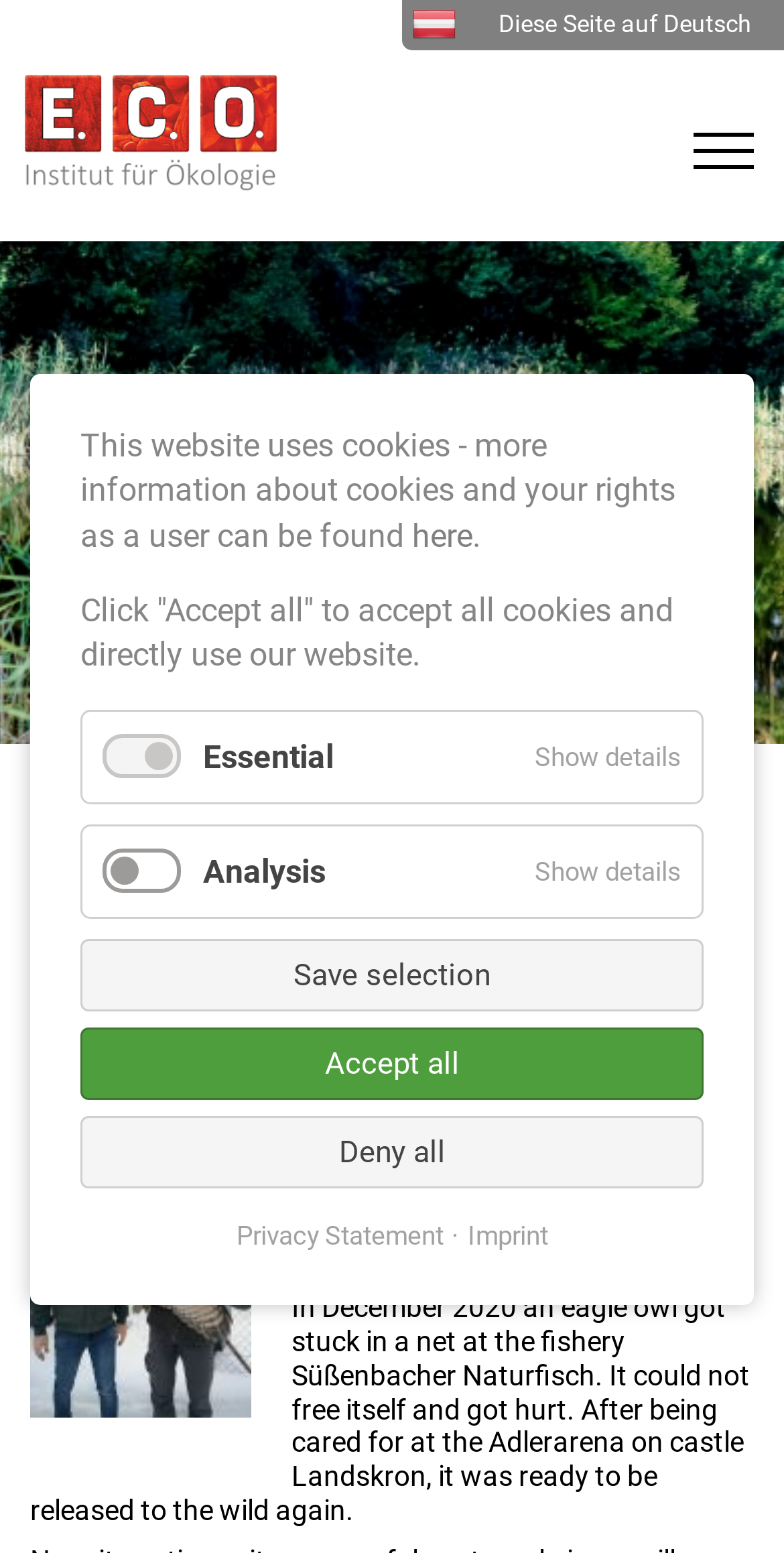Using the provided element description: "The Sports Curmudgeon", determine the bounding box coordinates of the corresponding UI element in the screenshot.

None